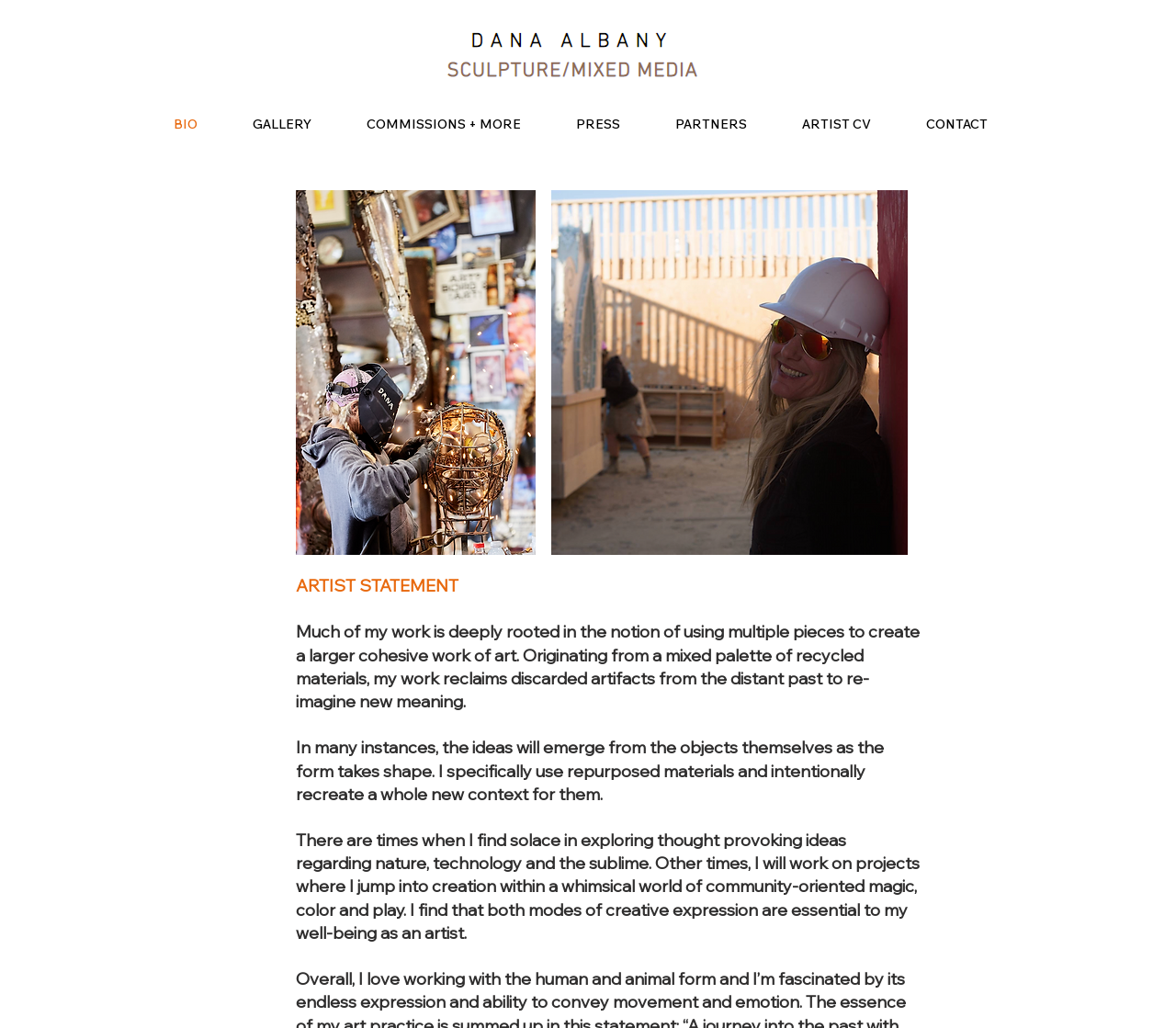Provide the bounding box coordinates of the HTML element this sentence describes: "COMMISSIONS + MORE". The bounding box coordinates consist of four float numbers between 0 and 1, i.e., [left, top, right, bottom].

[0.3, 0.098, 0.478, 0.143]